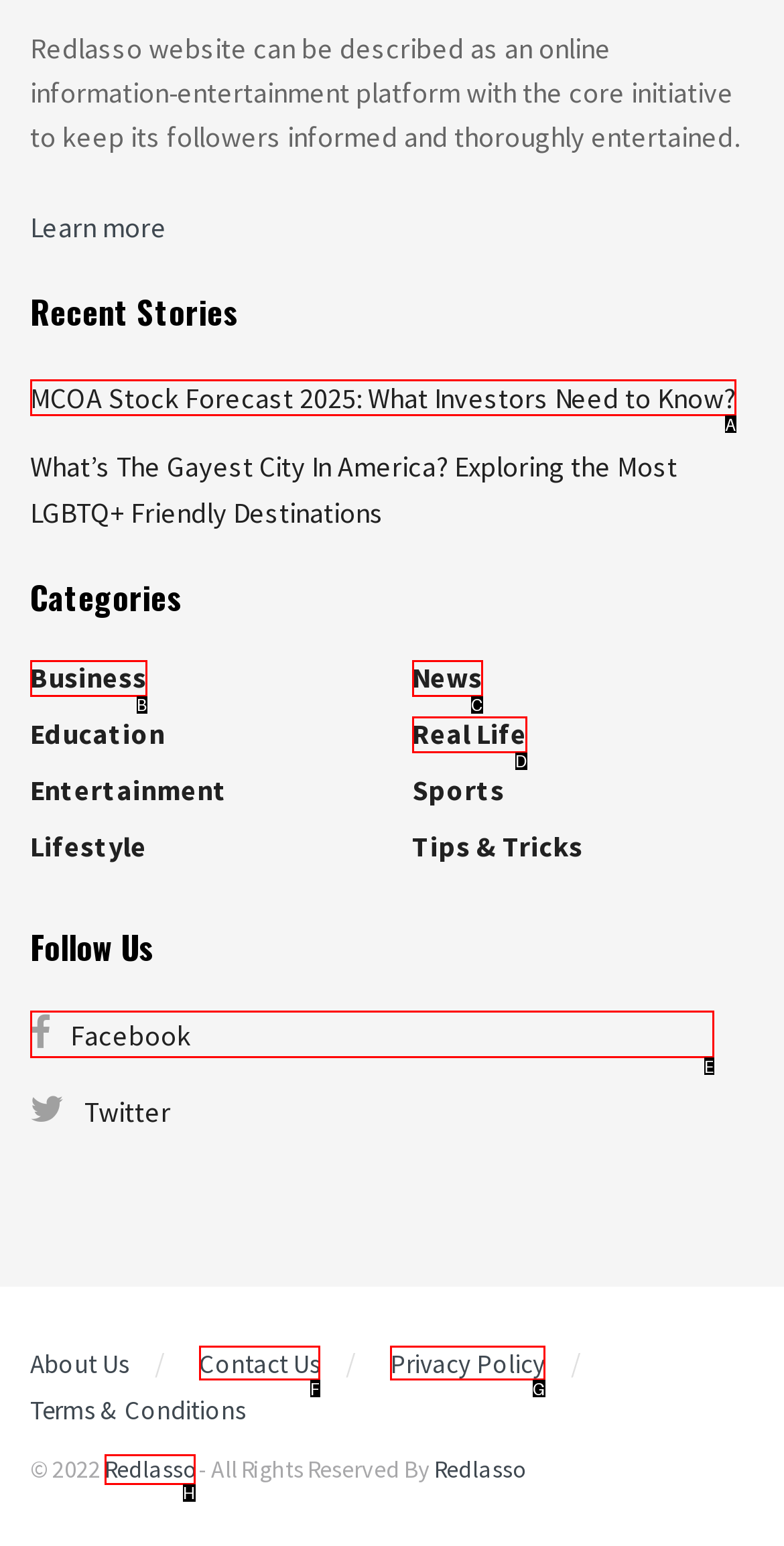Refer to the element description: Contact Us and identify the matching HTML element. State your answer with the appropriate letter.

F